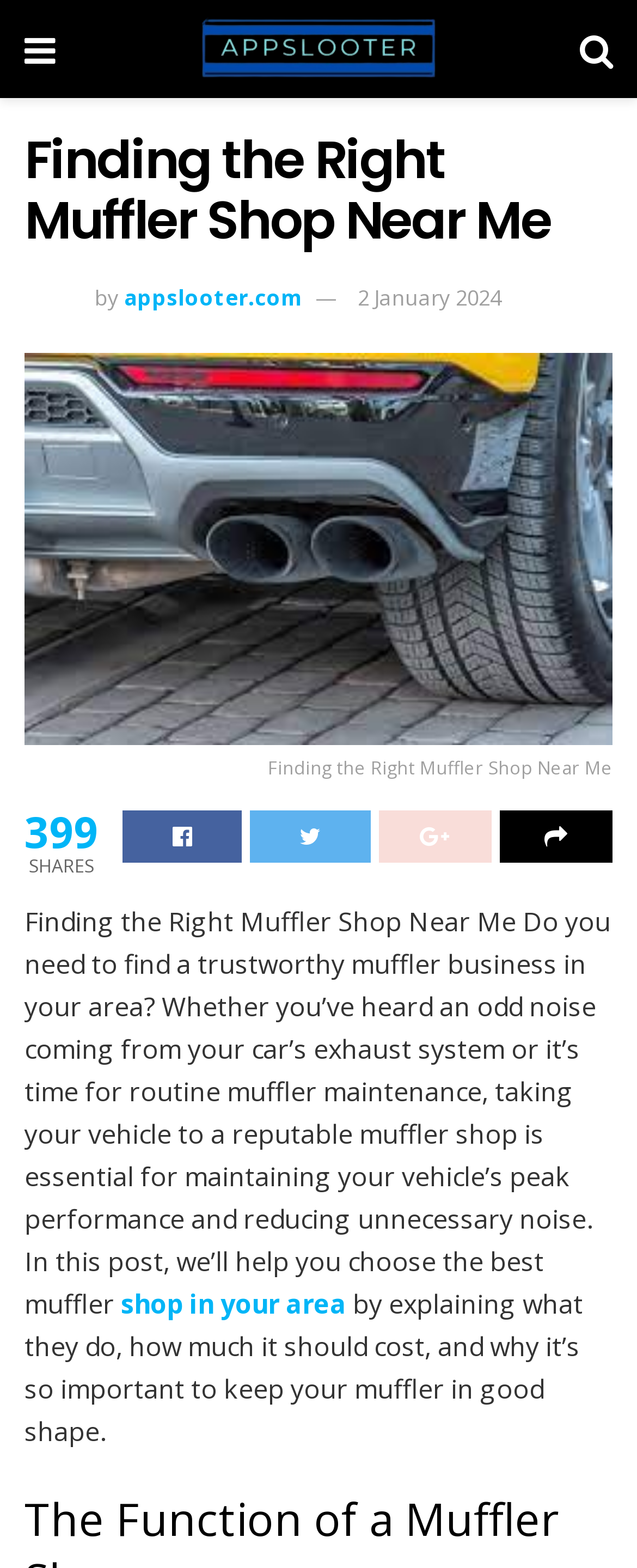Find the headline of the webpage and generate its text content.

Finding the Right Muffler Shop Near Me